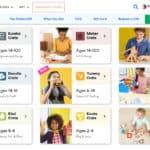Describe all the important aspects and details of the image.

The image showcases a vibrant selection of STEM subscription boxes designed for children of various age groups. Each box is visually represented, offering a diverse array of engaging activities aimed at fostering creativity and learning. The highlighted options include the "KiwiCo Crate" and "MEL Science," which cater to different age ranges, ensuring a suitable choice for young learners. The background color provides a cheerful ambiance, while the images of kids interacting with the products highlight the fun and educational experiences these subscriptions offer. Overall, this visual guide is an excellent resource for parents seeking to enhance their children's STEM learning through enjoyable hands-on activities.